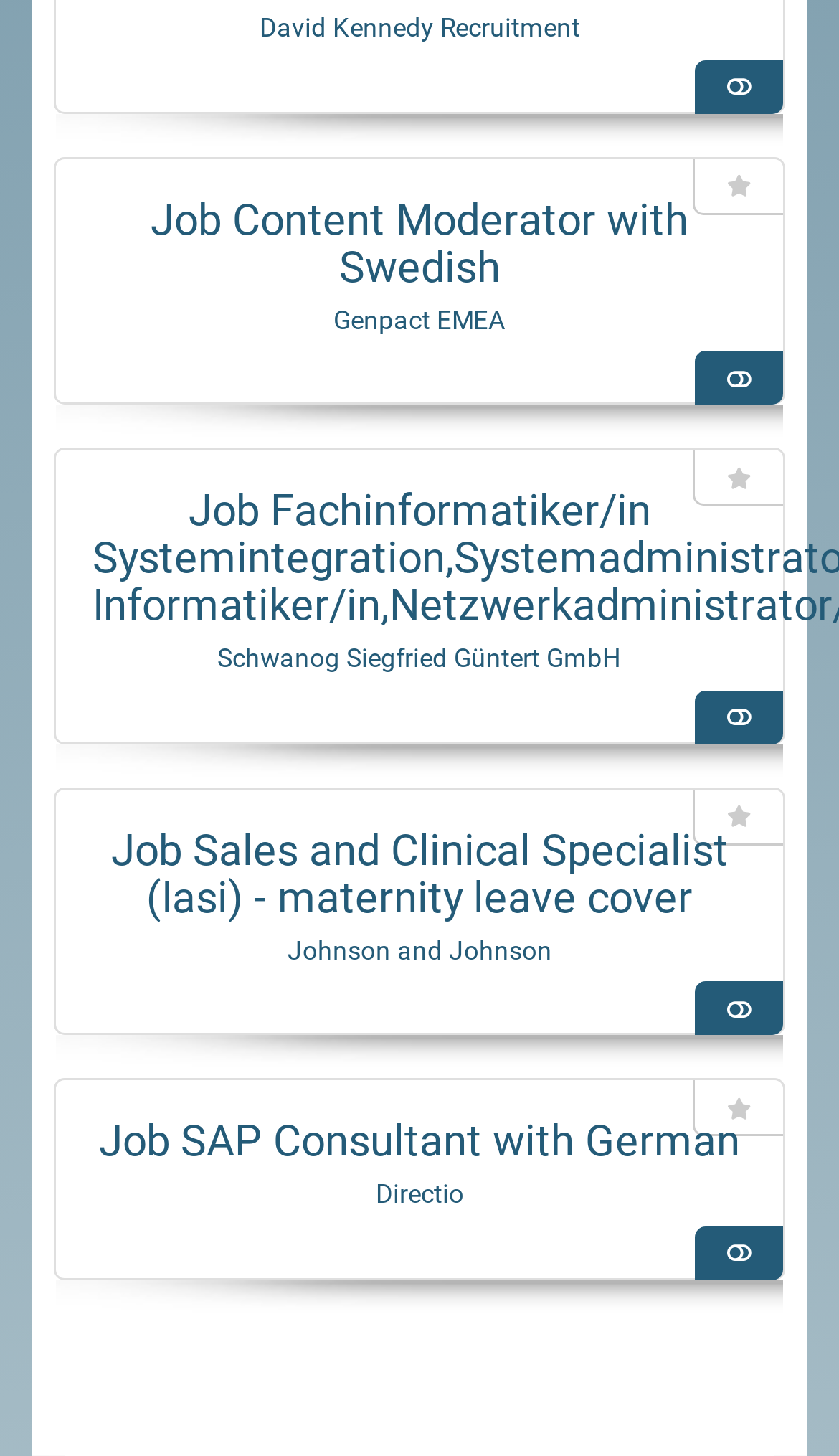How many job postings are on this page?
Based on the image content, provide your answer in one word or a short phrase.

8